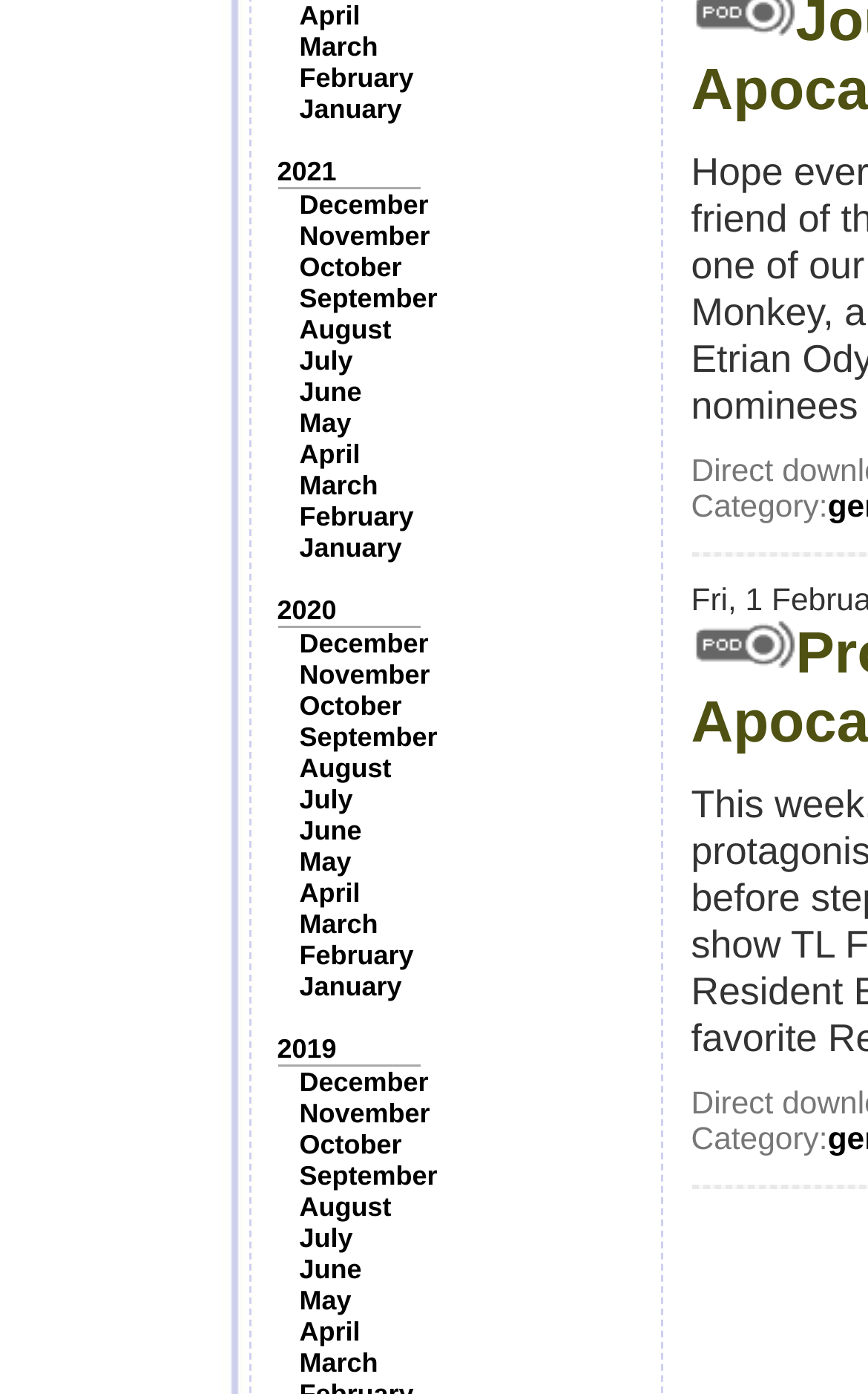What is the category label above the image? Look at the image and give a one-word or short phrase answer.

Category: